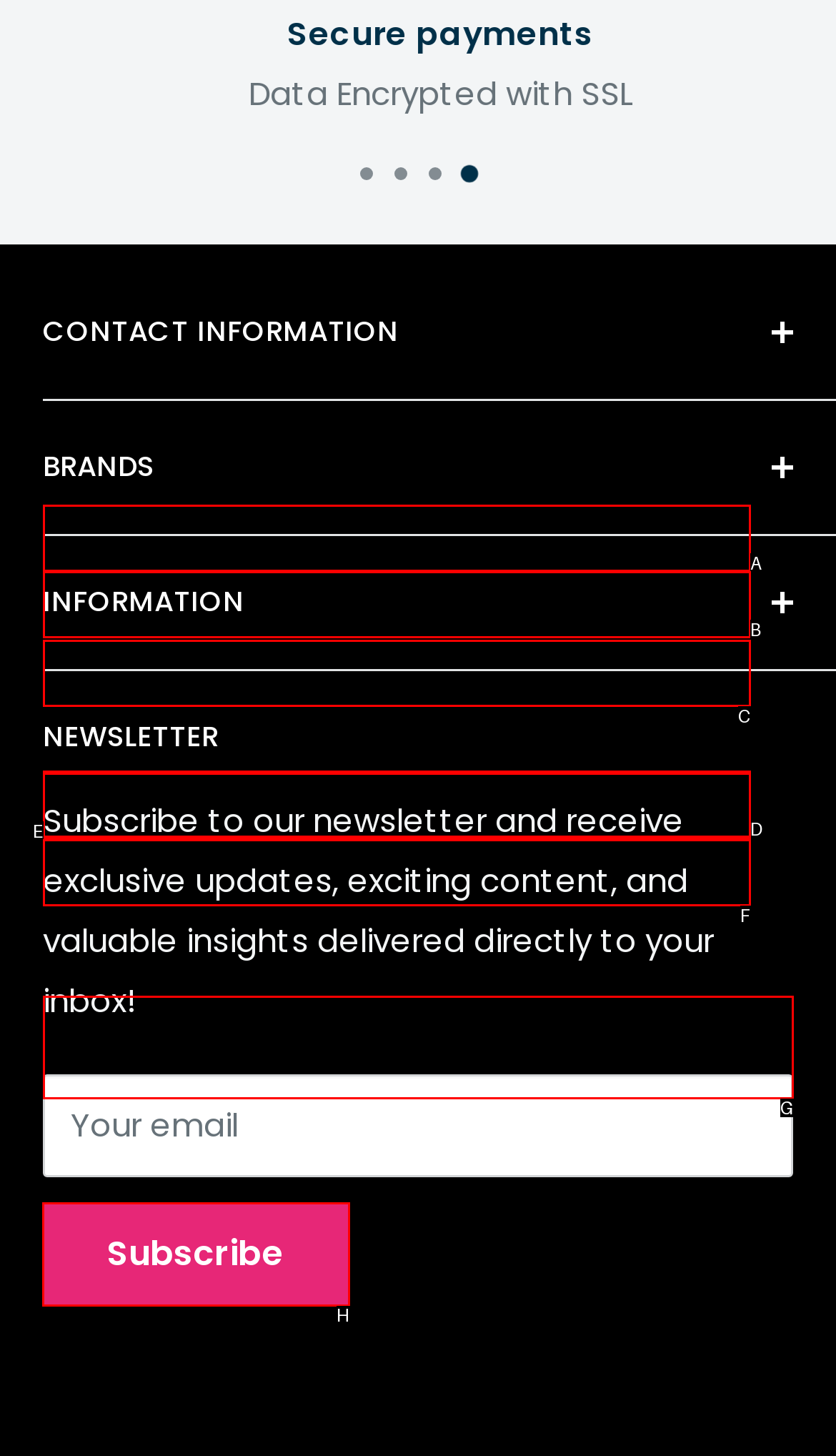Which option should I select to accomplish the task: Click Subscribe? Respond with the corresponding letter from the given choices.

H